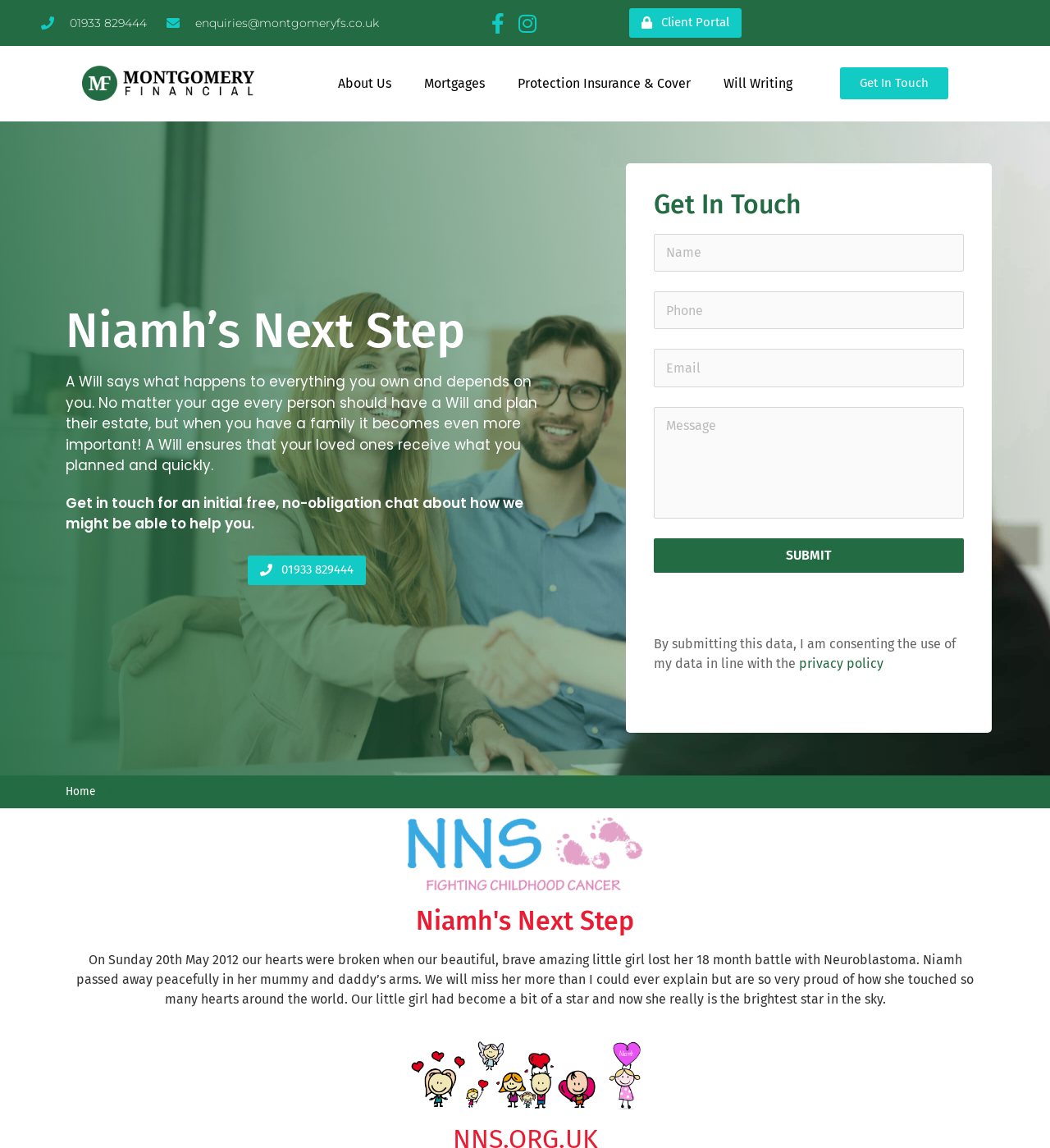Provide the bounding box coordinates, formatted as (top-left x, top-left y, bottom-right x, bottom-right y), with all values being floating point numbers between 0 and 1. Identify the bounding box of the UI element that matches the description: name="field2[]" placeholder="Phone"

[0.623, 0.254, 0.918, 0.287]